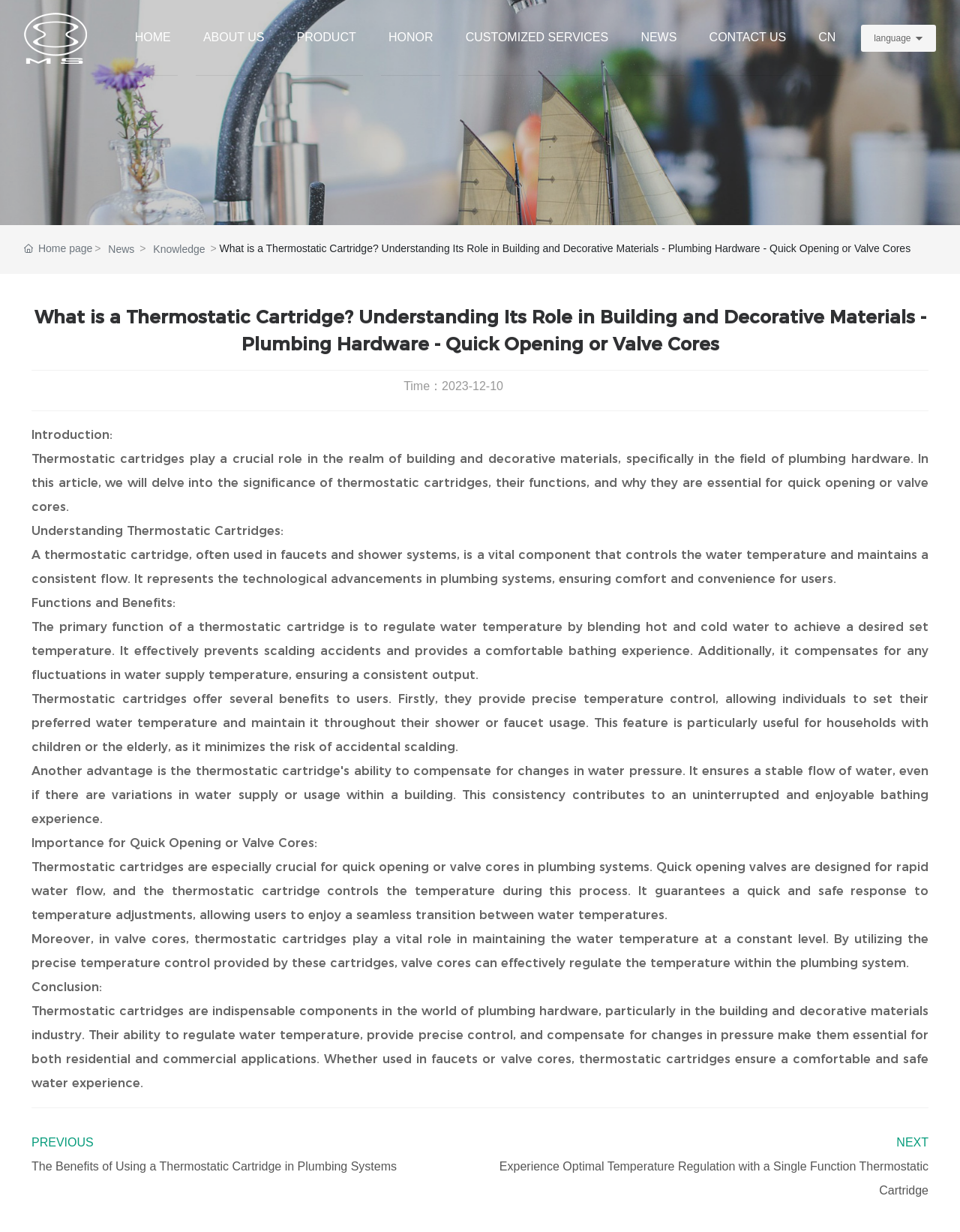Using the provided element description: "News", determine the bounding box coordinates of the corresponding UI element in the screenshot.

[0.113, 0.195, 0.14, 0.21]